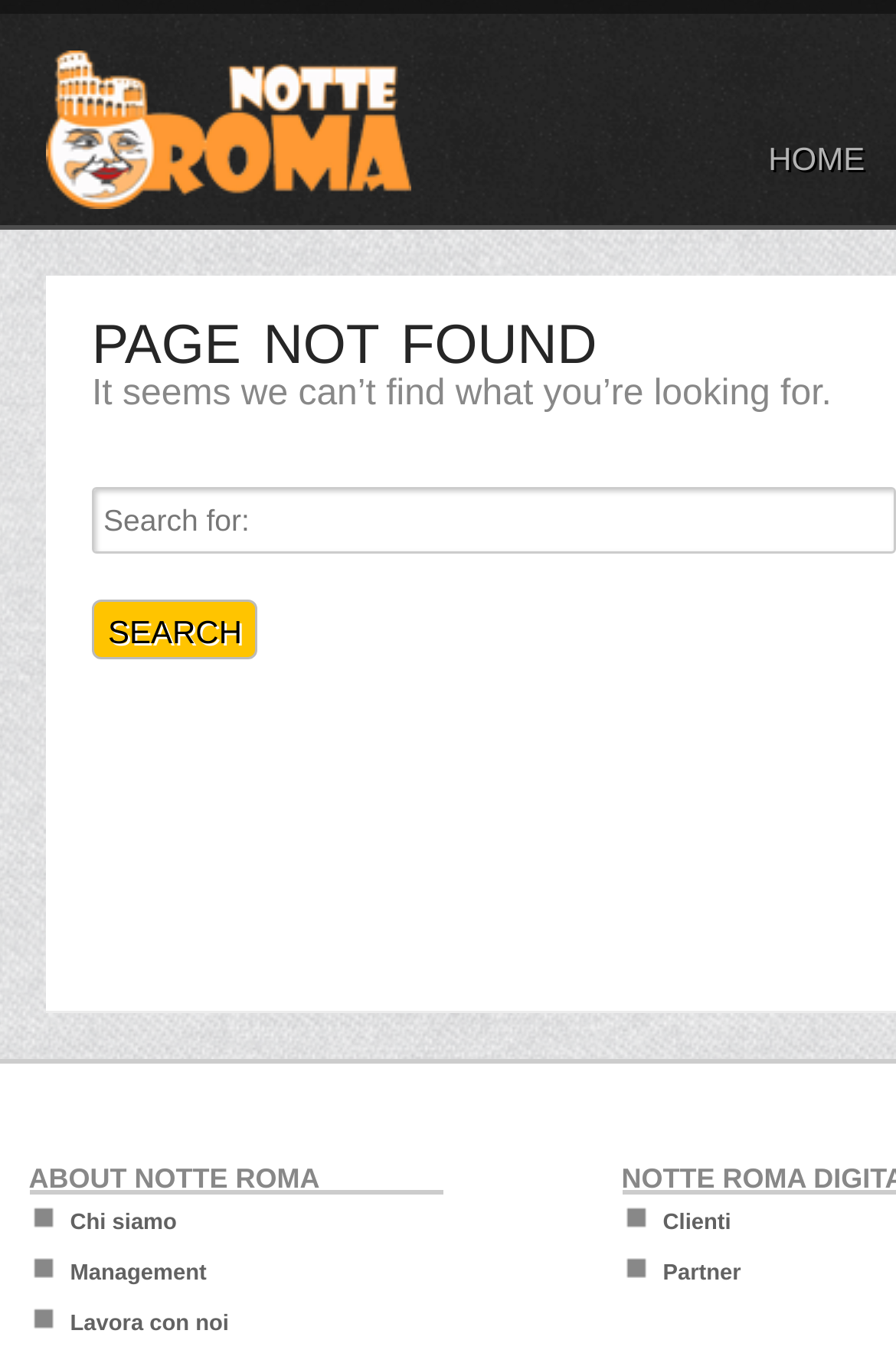Please find the bounding box coordinates of the section that needs to be clicked to achieve this instruction: "Click on Notte Roma".

[0.051, 0.037, 0.459, 0.155]